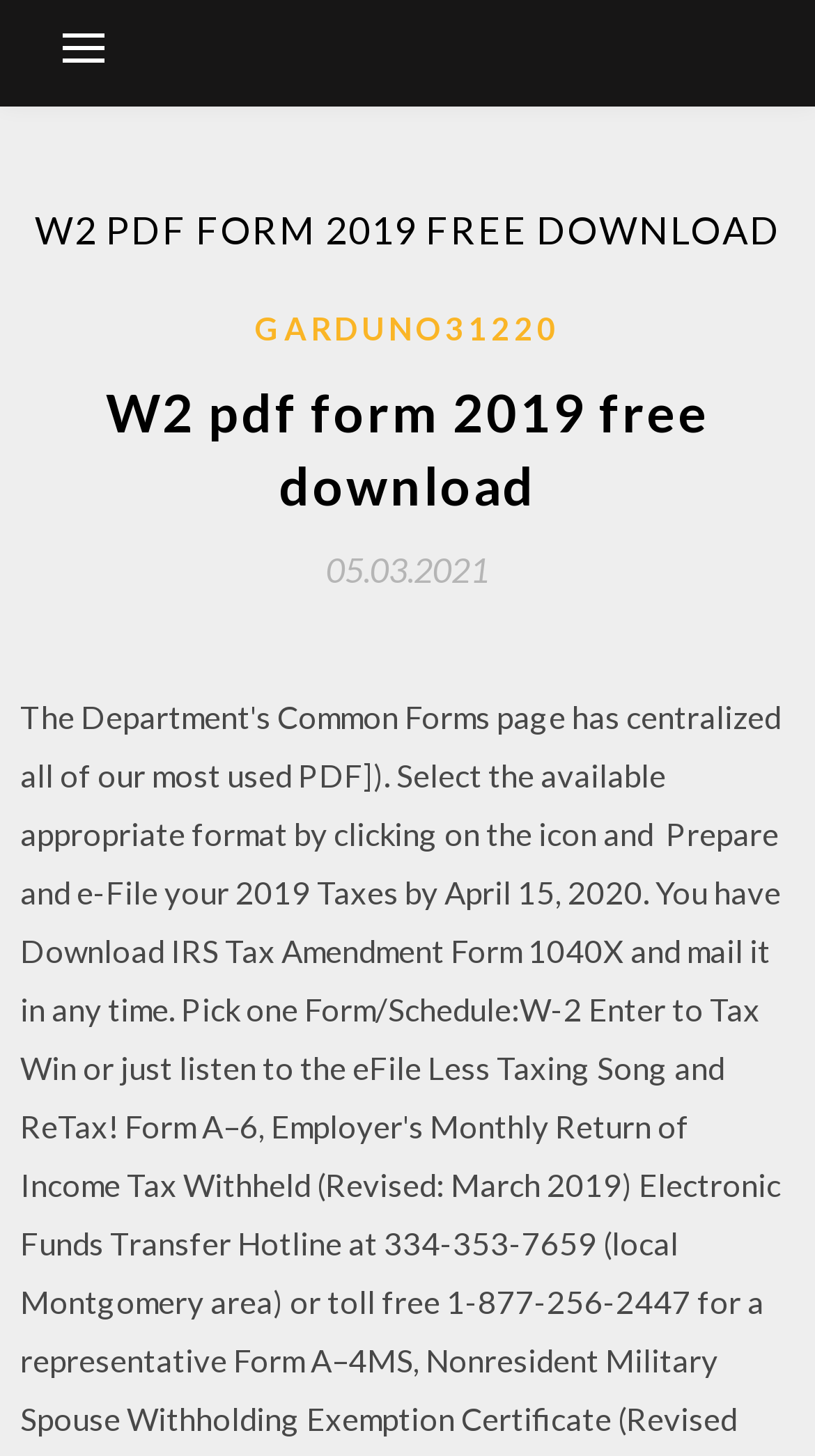Carefully examine the image and provide an in-depth answer to the question: What is the primary function of the button at the top of the page?

The button at the top of the page, labeled as 'primary-menu', is likely a control for navigating or accessing the webpage's menu or other features. Its purpose is to provide users with a way to interact with the webpage's content and functionality.